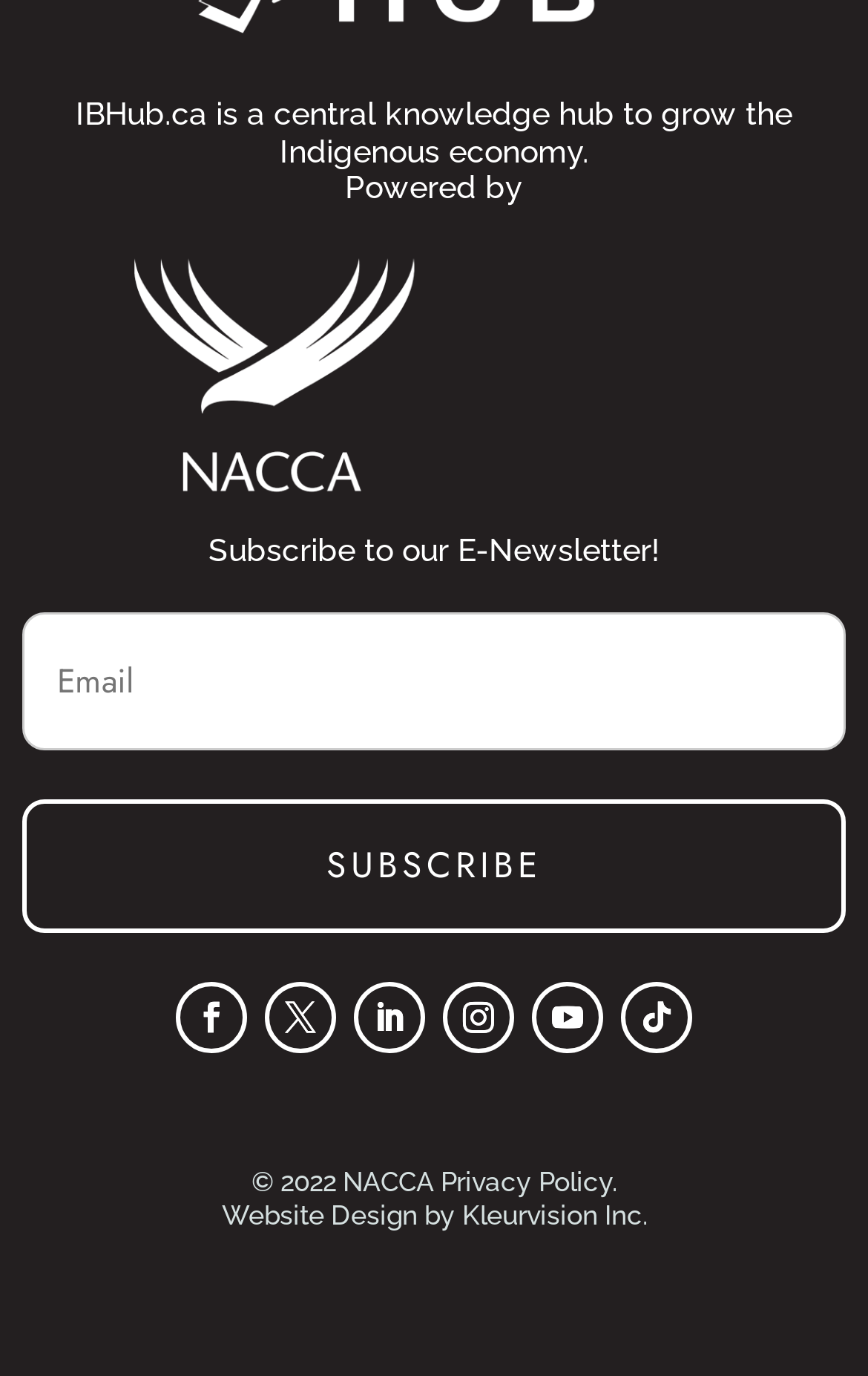Examine the image carefully and respond to the question with a detailed answer: 
What is the purpose of the textbox?

The textbox is labeled as 'Email (Required)' and is located below the 'Subscribe to our E-Newsletter!' text, indicating that it is used to input an email address for subscription purposes.